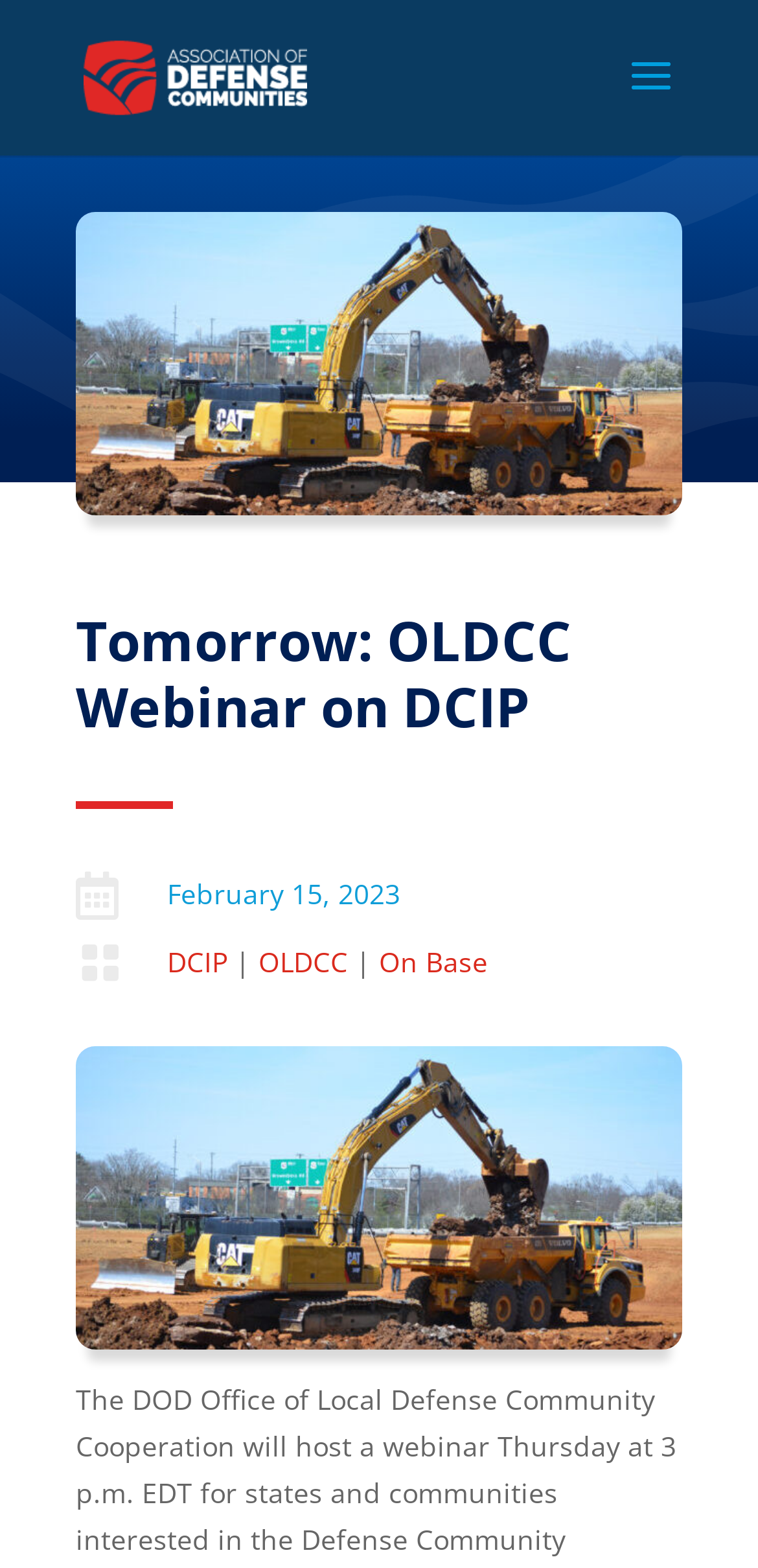Bounding box coordinates are to be given in the format (top-left x, top-left y, bottom-right x, bottom-right y). All values must be floating point numbers between 0 and 1. Provide the bounding box coordinate for the UI element described as: alt="Association of Defense Communities"

[0.11, 0.036, 0.406, 0.059]